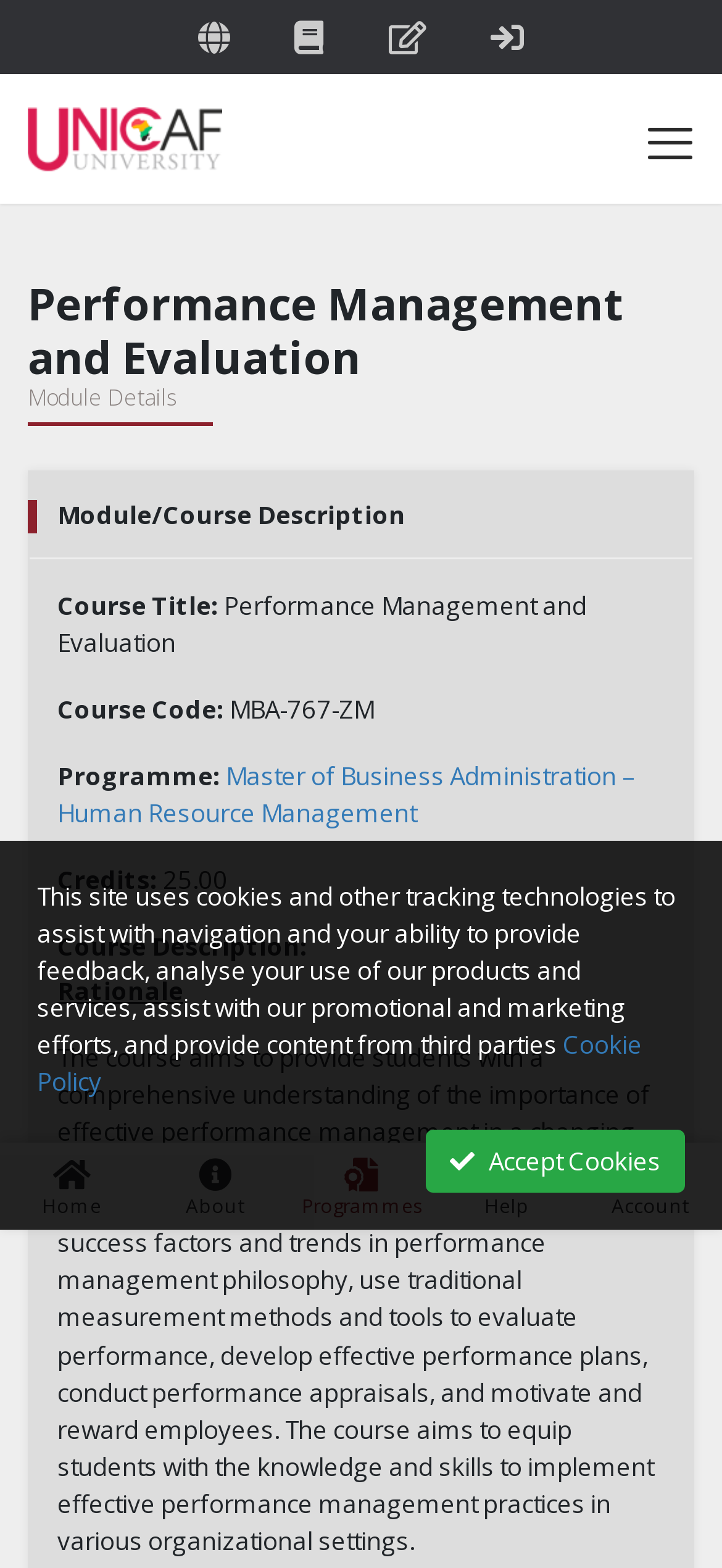Describe all significant elements and features of the webpage.

The webpage is about Performance Management and Evaluation, a module offered by Unicaf University (ZM). At the top, there are four social media links, followed by a button on the right side. Below these, the university's logo and name are displayed, along with a heading that reads "Performance Management and Evaluation Module Details".

The main content of the page is divided into sections. The first section provides module details, including the course title, code, programme, credits, and a brief description. The course description is a lengthy text that explains the rationale and objectives of the course.

Below the module details, there is a notice about the site's use of cookies and tracking technologies, with a link to the Cookie Policy. Next to this notice, there is an "Accept Cookies" button.

At the bottom of the page, there are six links: Home, About, Programmes, Help, and Account. These links are positioned horizontally, spanning the width of the page.